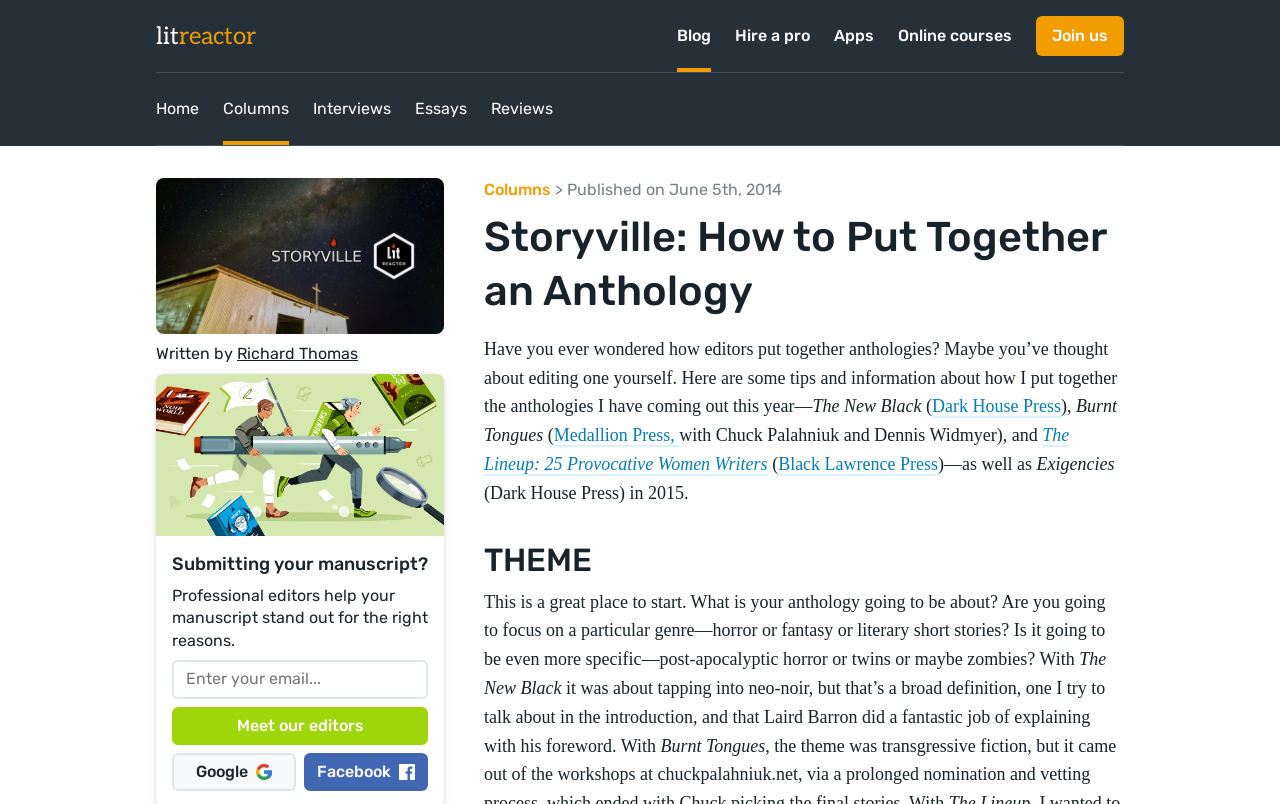Extract the main heading from the webpage content.

Storyville: How to Put Together an Anthology